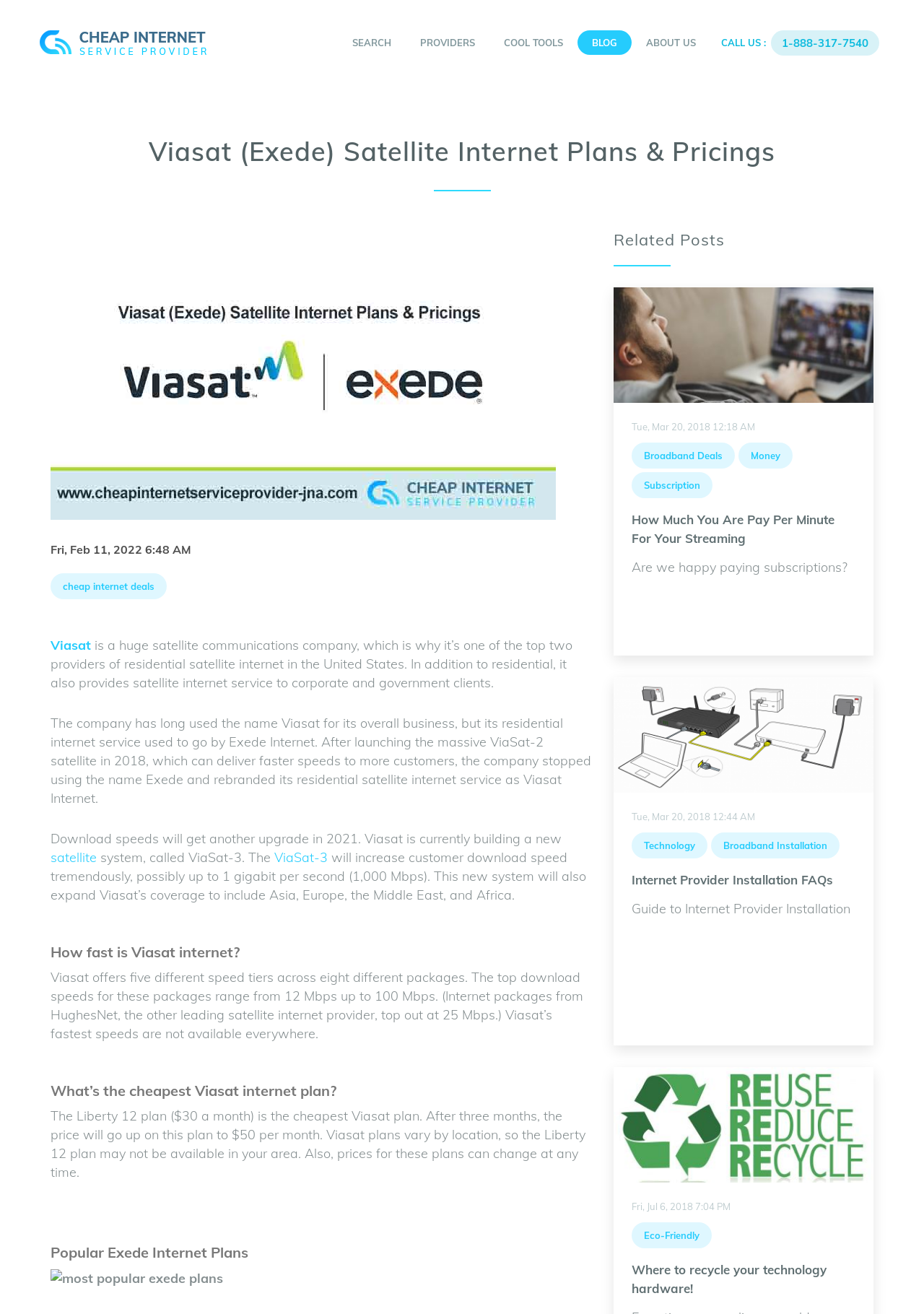Determine the heading of the webpage and extract its text content.

Viasat (Exede) Satellite Internet Plans & Pricings